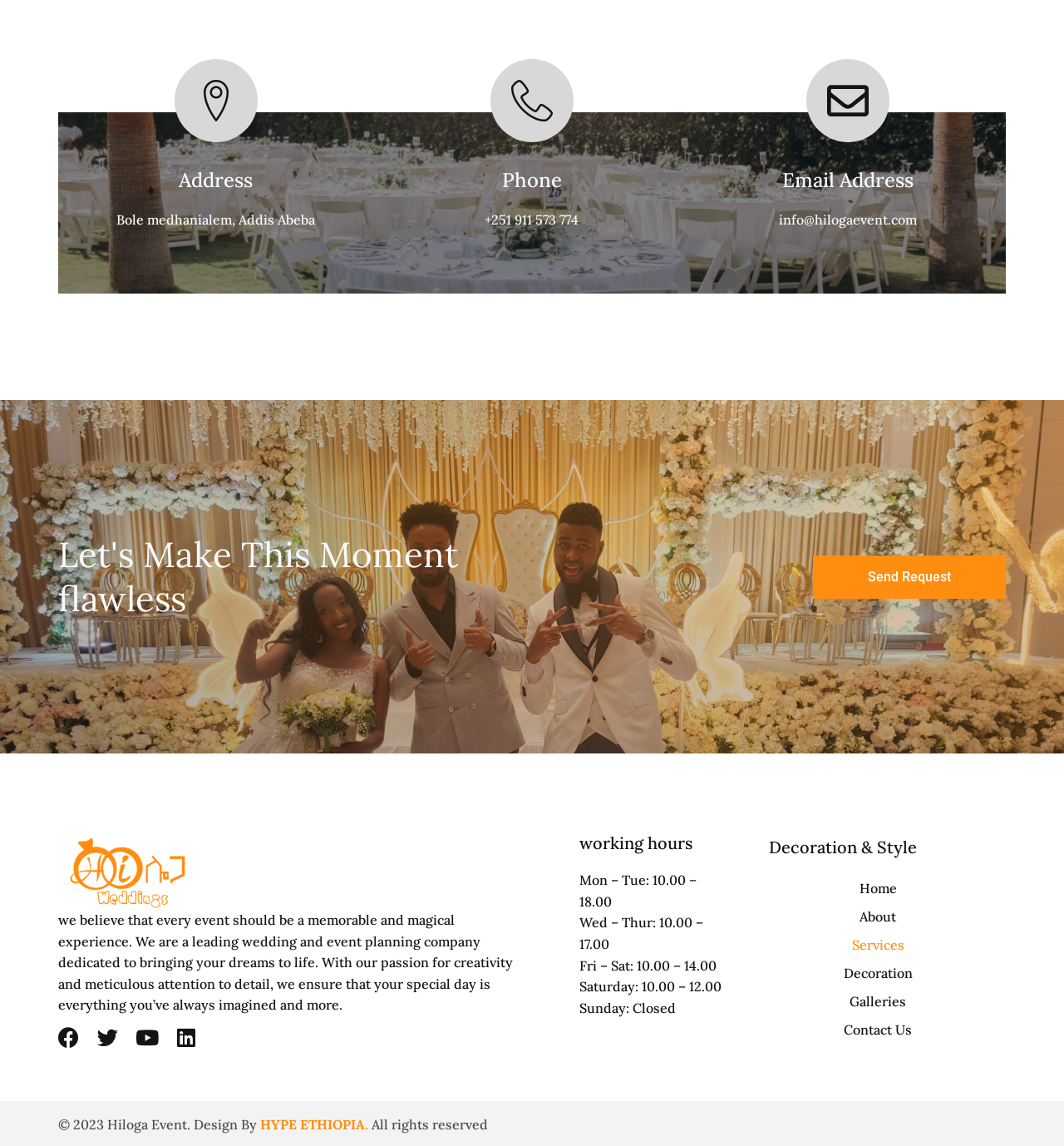Find the coordinates for the bounding box of the element with this description: "HYPE ETHIOPIA".

[0.245, 0.974, 0.343, 0.988]